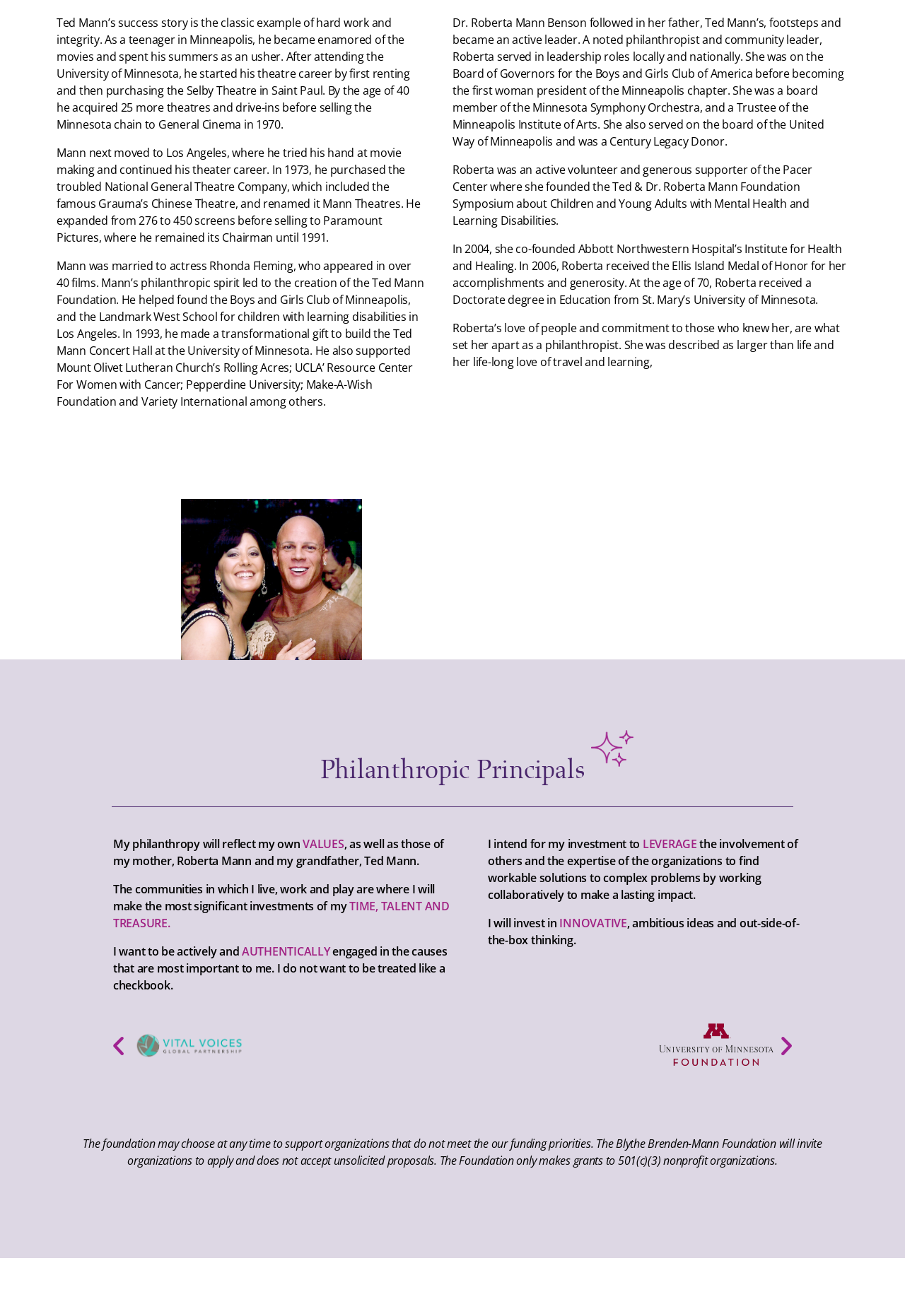Bounding box coordinates are to be given in the format (top-left x, top-left y, bottom-right x, bottom-right y). All values must be floating point numbers between 0 and 1. Provide the bounding box coordinate for the UI element described as: aria-label="Next slide"

[0.856, 0.785, 0.883, 0.804]